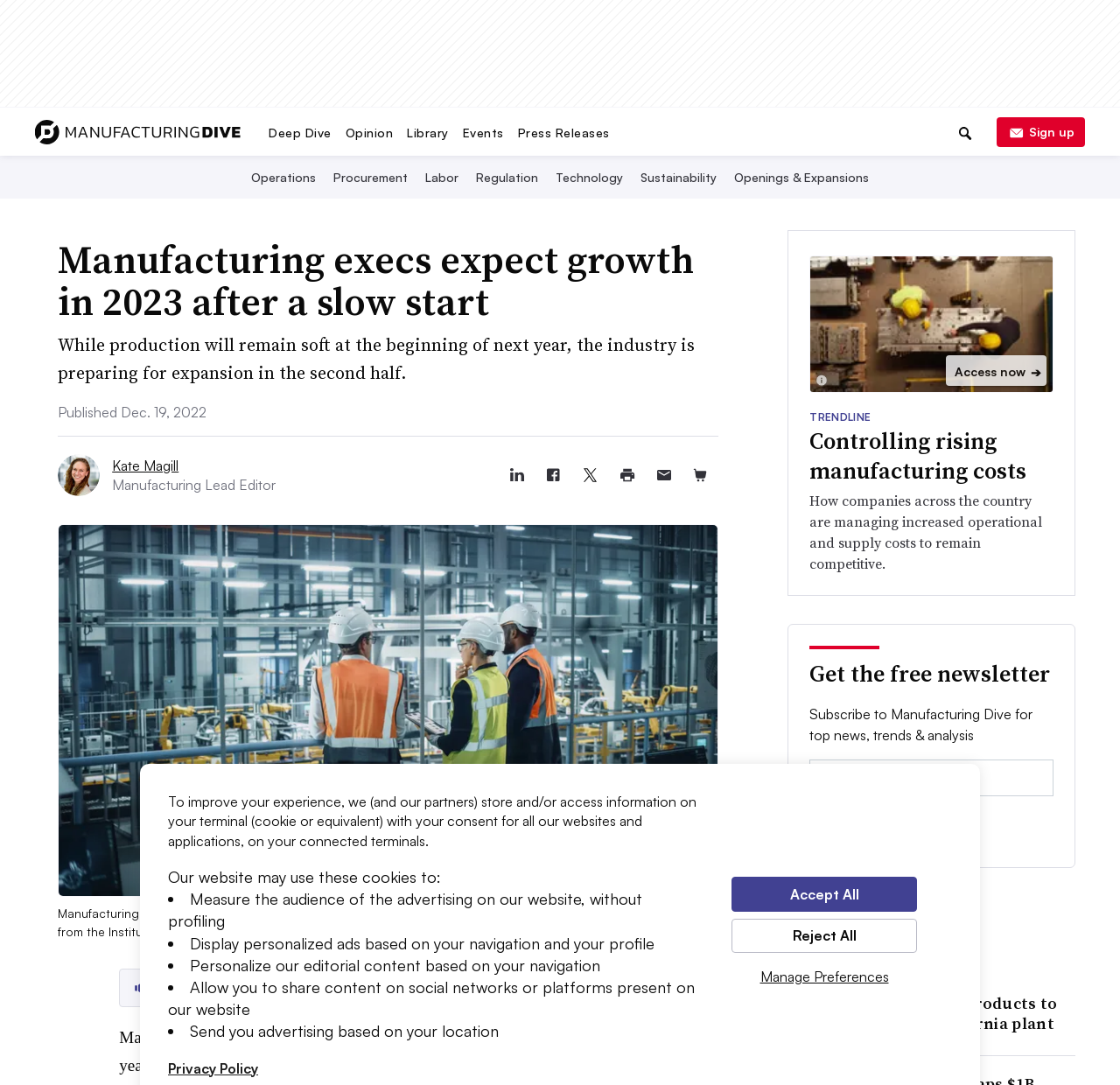Who is the author of the article?
From the details in the image, answer the question comprehensively.

The author of the article can be determined by looking at the link 'Kate Magill' below the article heading, which is accompanied by a headshot image and the title 'Manufacturing Lead Editor'.